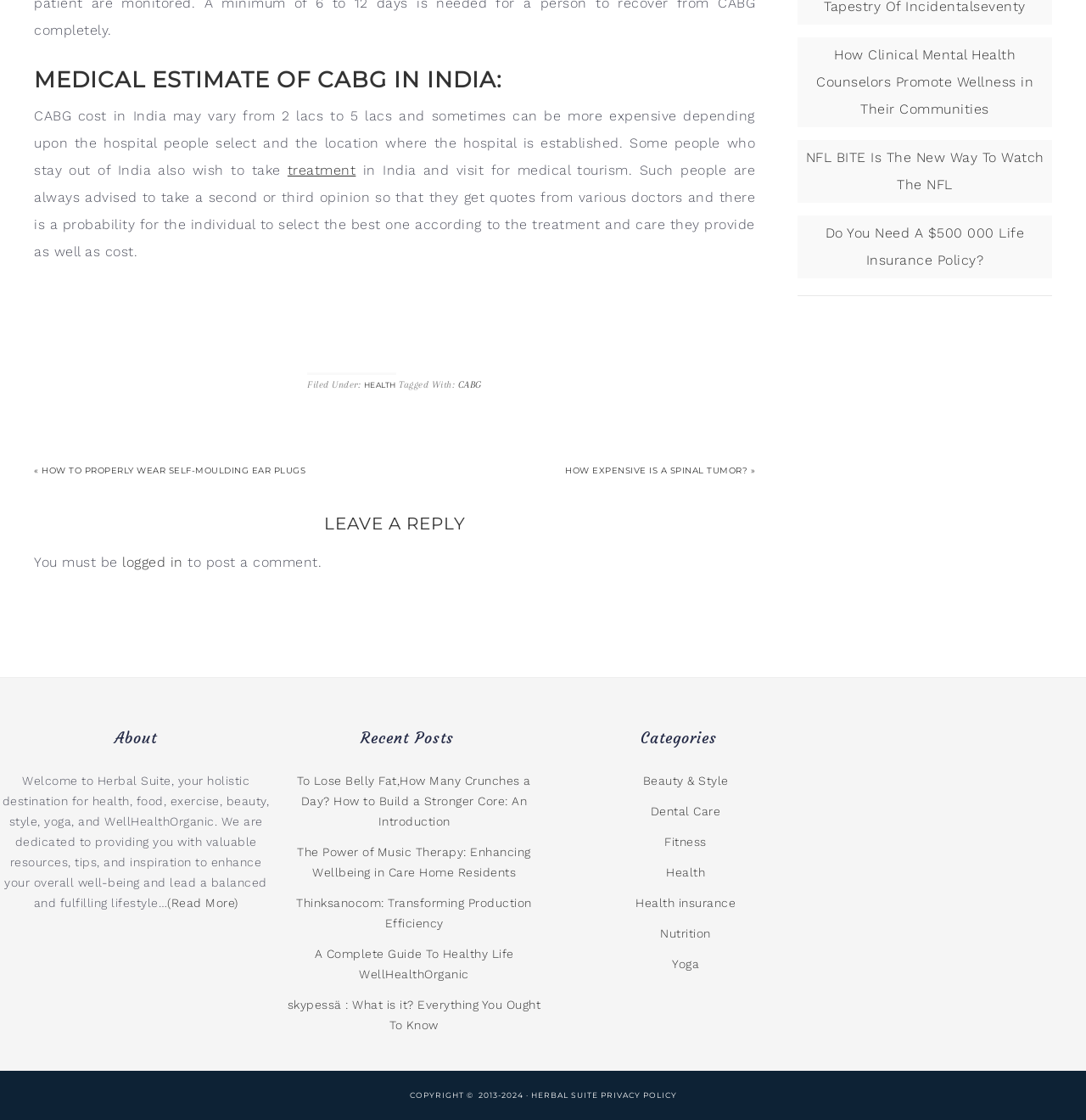What is the estimated cost of CABG in India?
Please craft a detailed and exhaustive response to the question.

The estimated cost of CABG in India can be found in the first paragraph of the webpage, which states that 'CABG cost in India may vary from 2 lacs to 5 lacs and sometimes can be more expensive depending upon the hospital people select and the location where the hospital is established.'